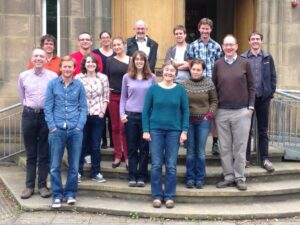What is the atmosphere of the gathering?
Utilize the image to construct a detailed and well-explained answer.

The caption describes the individuals as dressed in casual attire, which suggests a friendly and approachable atmosphere. This implies that the gathering is informal and relaxed, conducive to open discussion and collaboration.